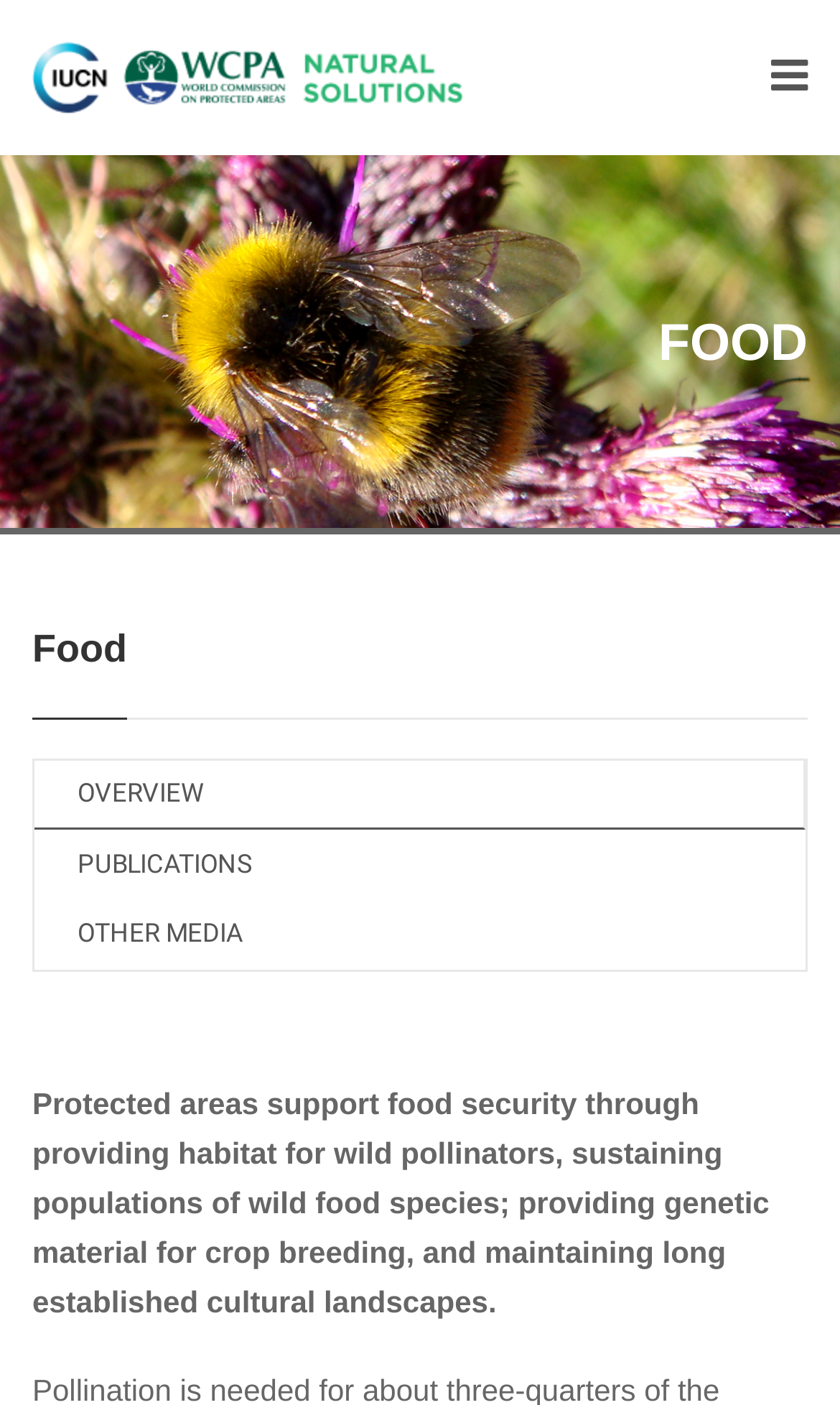Describe in detail what you see on the webpage.

The webpage is titled "FOOD | WCPA Natural Solutions" and features a prominent logo at the top left corner, which is an image linked to the website's homepage. To the right of the logo is a hamburger menu icon. 

Below the logo, there is a heading that reads "FOOD" in a larger font size. Underneath this heading, there are four links arranged vertically: "Food", "OVERVIEW", "PUBLICATIONS", and "OTHER MEDIA". 

On the lower half of the page, there is a block of text that summarizes the importance of protected areas in supporting food security. The text explains that these areas provide habitats for wild pollinators, sustain populations of wild food species, offer genetic material for crop breeding, and maintain long-established cultural landscapes.